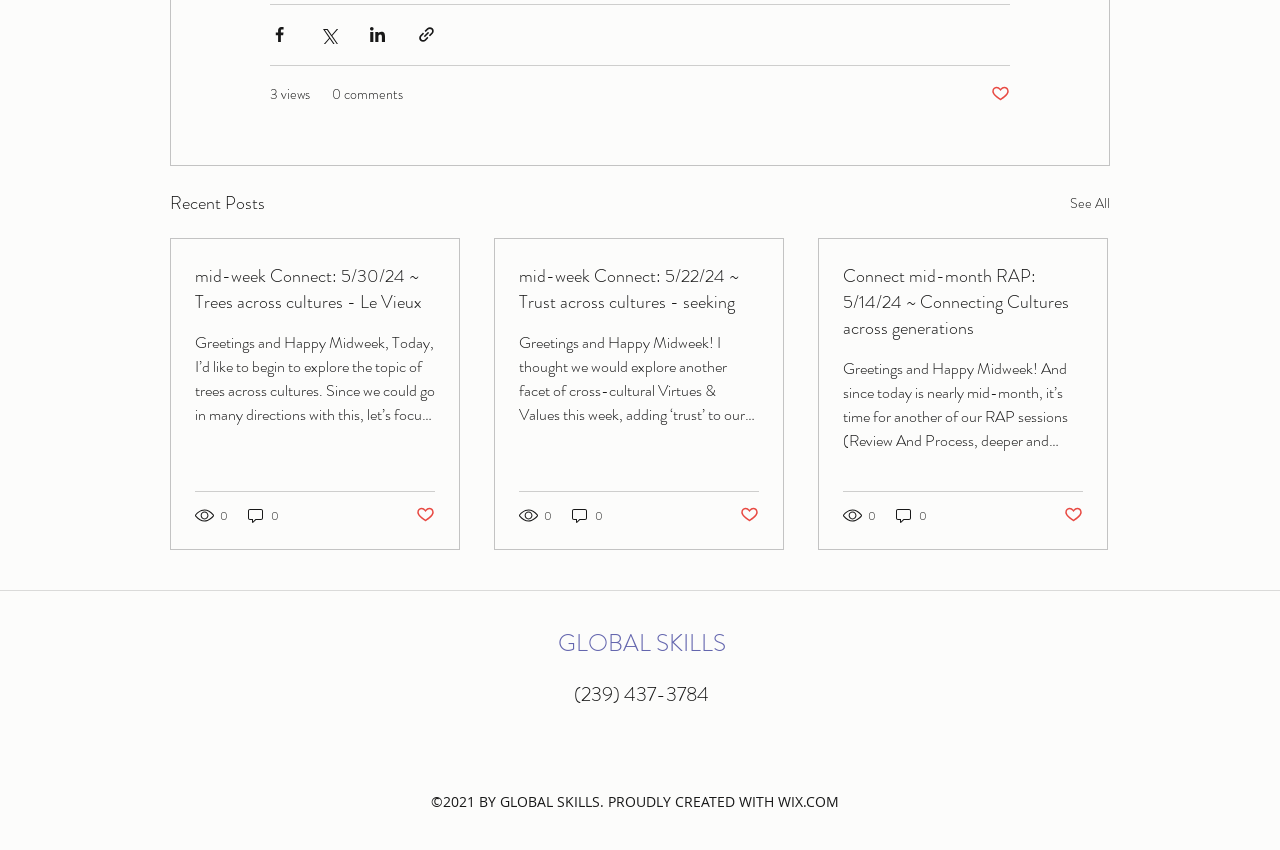Provide a brief response in the form of a single word or phrase:
How many comments does the second post have?

0 comments